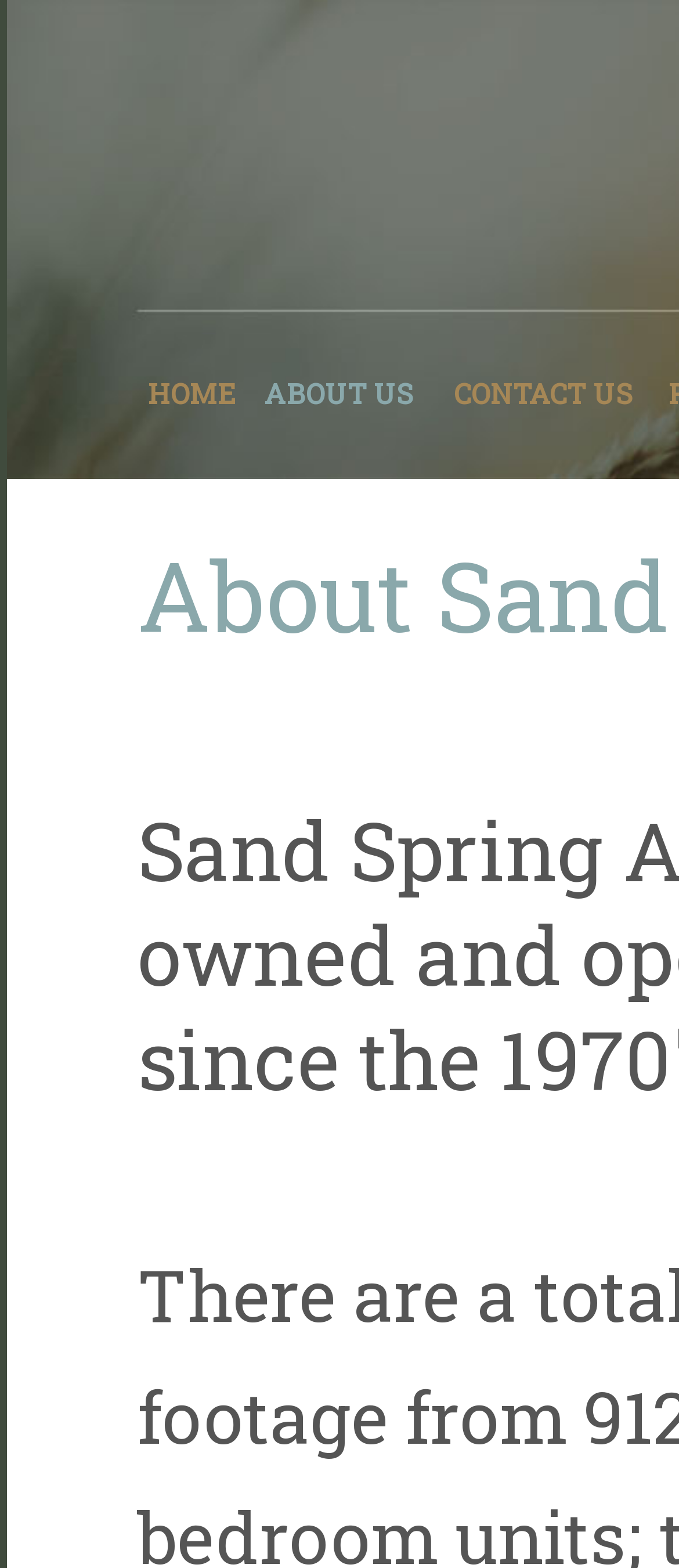Respond with a single word or phrase to the following question: What is the first menu item?

HOME